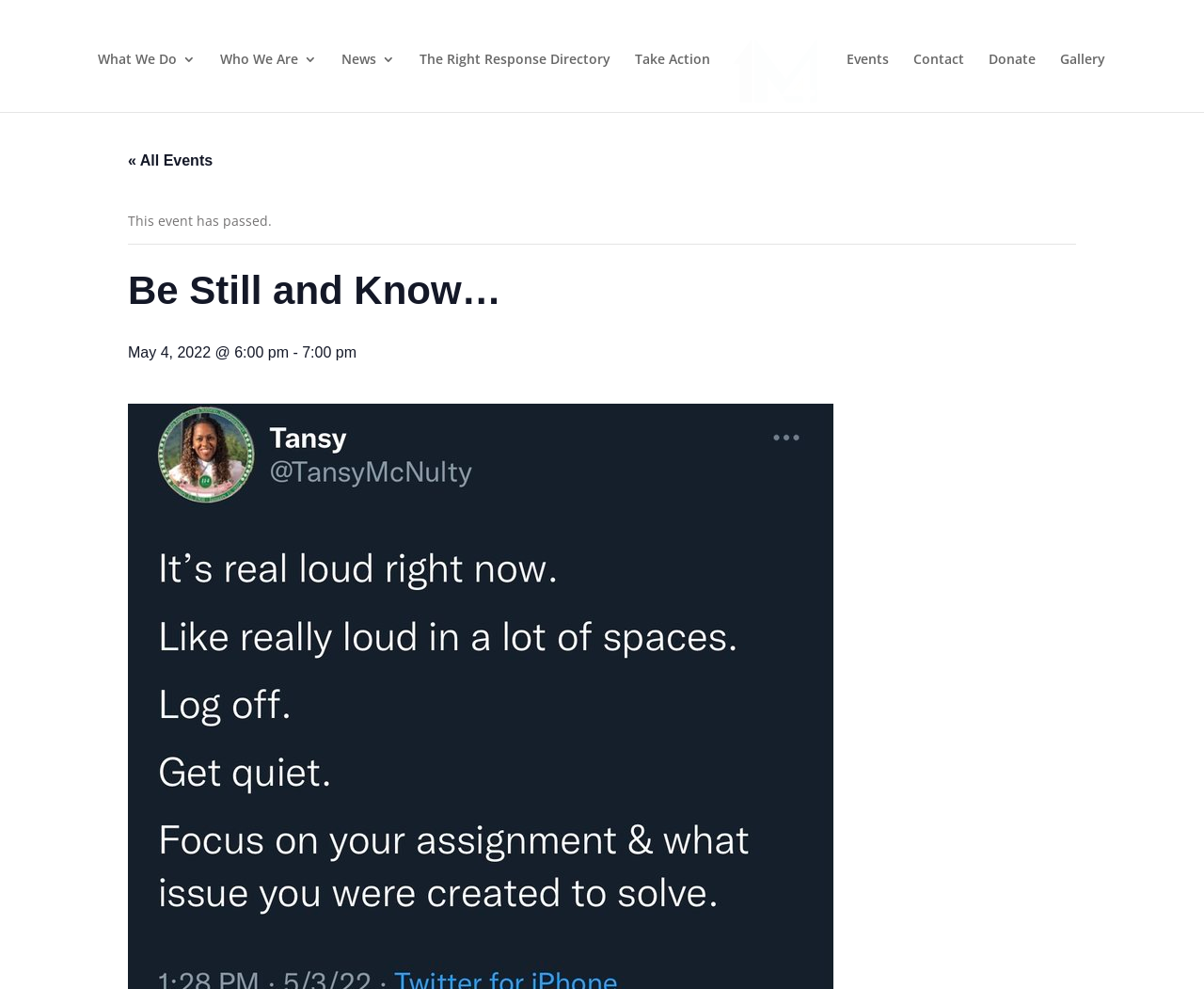What is the name of the organization or website?
Please answer the question as detailed as possible.

I found the logo or image with the text '1m4' on the top-right corner of the webpage, which likely represents the name of the organization or website.